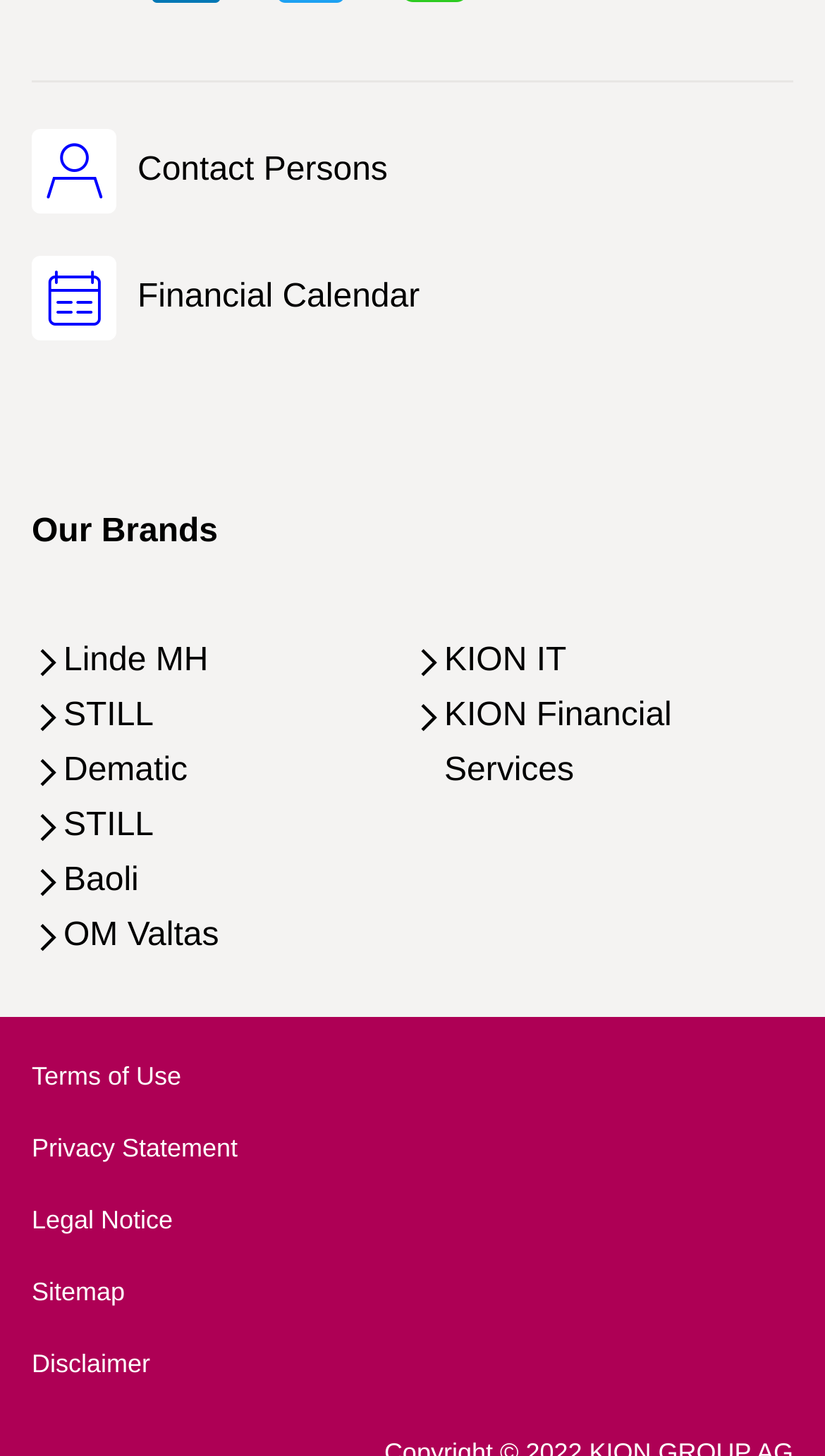Locate the bounding box of the user interface element based on this description: "KION Financial Services".

[0.5, 0.474, 0.962, 0.549]